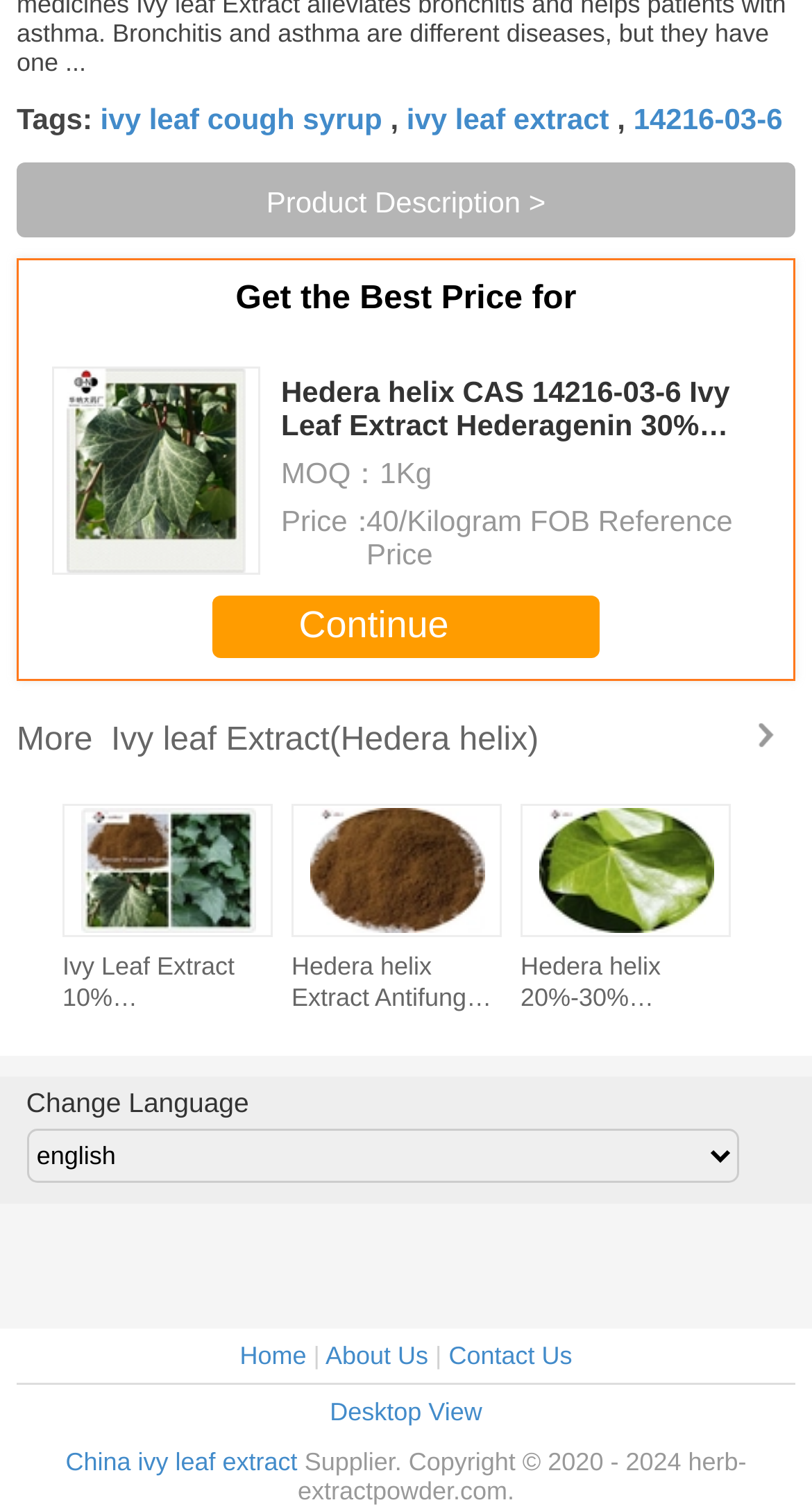Provide the bounding box coordinates of the UI element that matches the description: "Add to bag".

None